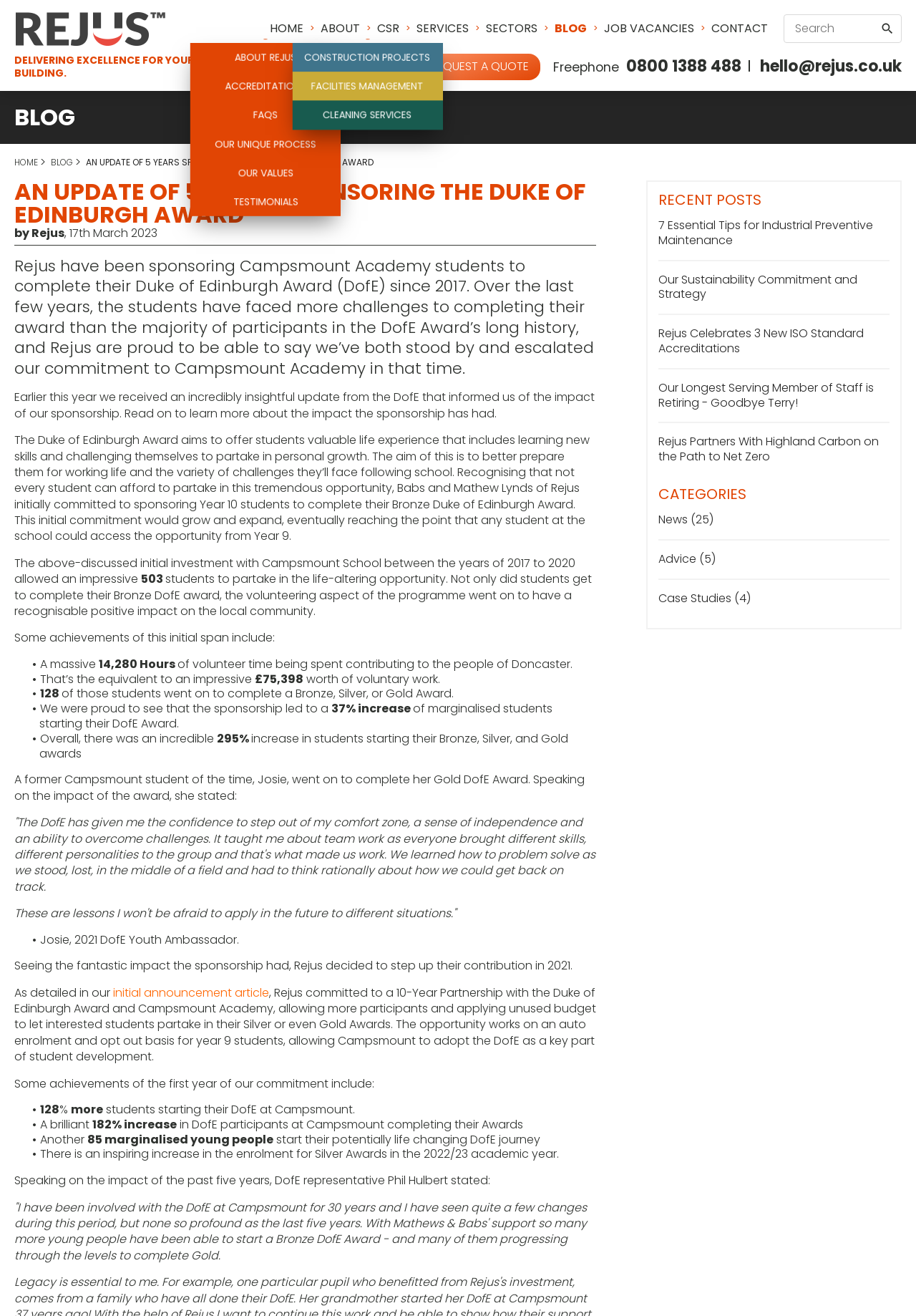Identify the bounding box coordinates for the element that needs to be clicked to fulfill this instruction: "Read the initial announcement article". Provide the coordinates in the format of four float numbers between 0 and 1: [left, top, right, bottom].

[0.123, 0.748, 0.294, 0.76]